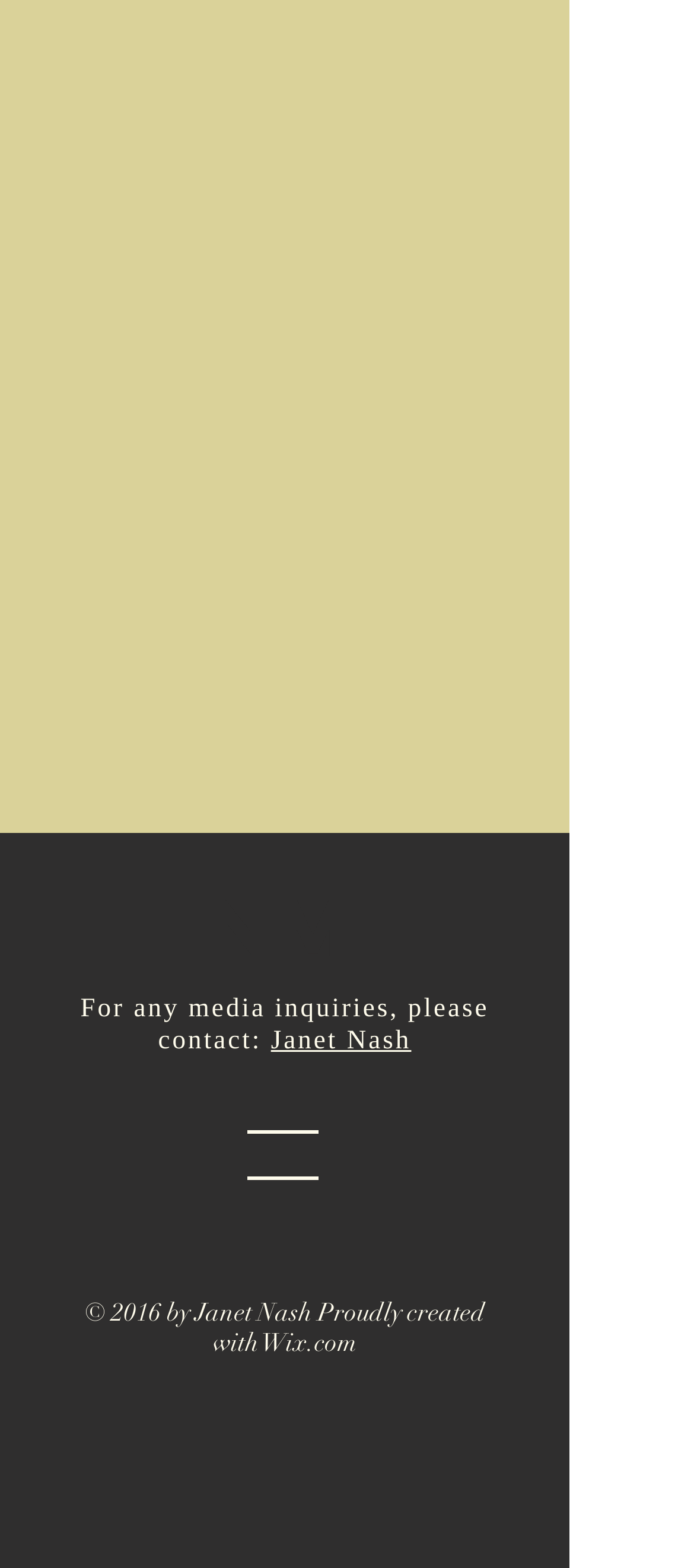What are the social media platforms linked in the 'Social Bar' section?
Analyze the screenshot and provide a detailed answer to the question.

The 'Social Bar' section contains links to the website owner's social media profiles, including Twitter, Facebook, and Instagram. These are the social media platforms linked in the 'Social Bar' section.